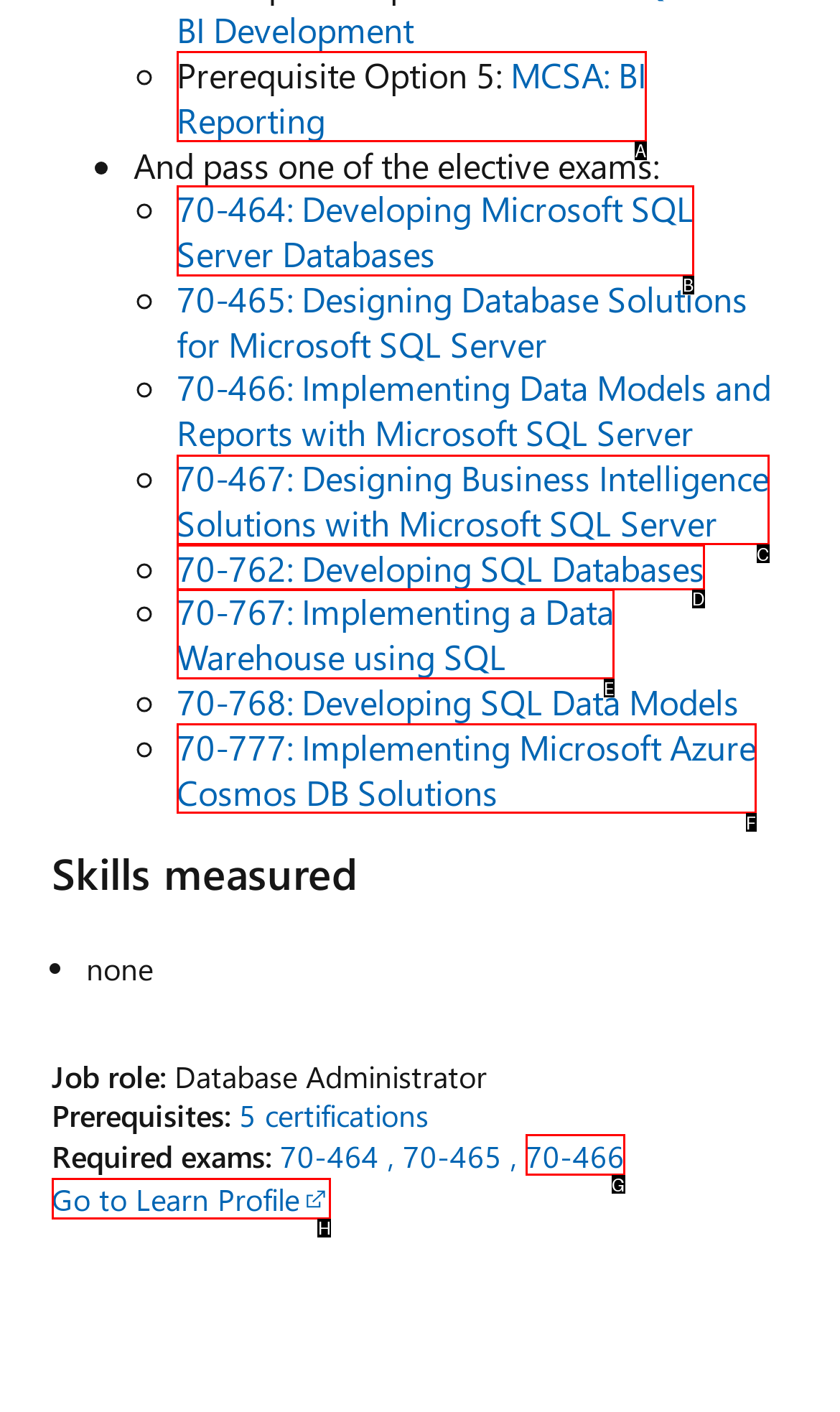Using the description: Go to Learn Profile, find the best-matching HTML element. Indicate your answer with the letter of the chosen option.

H